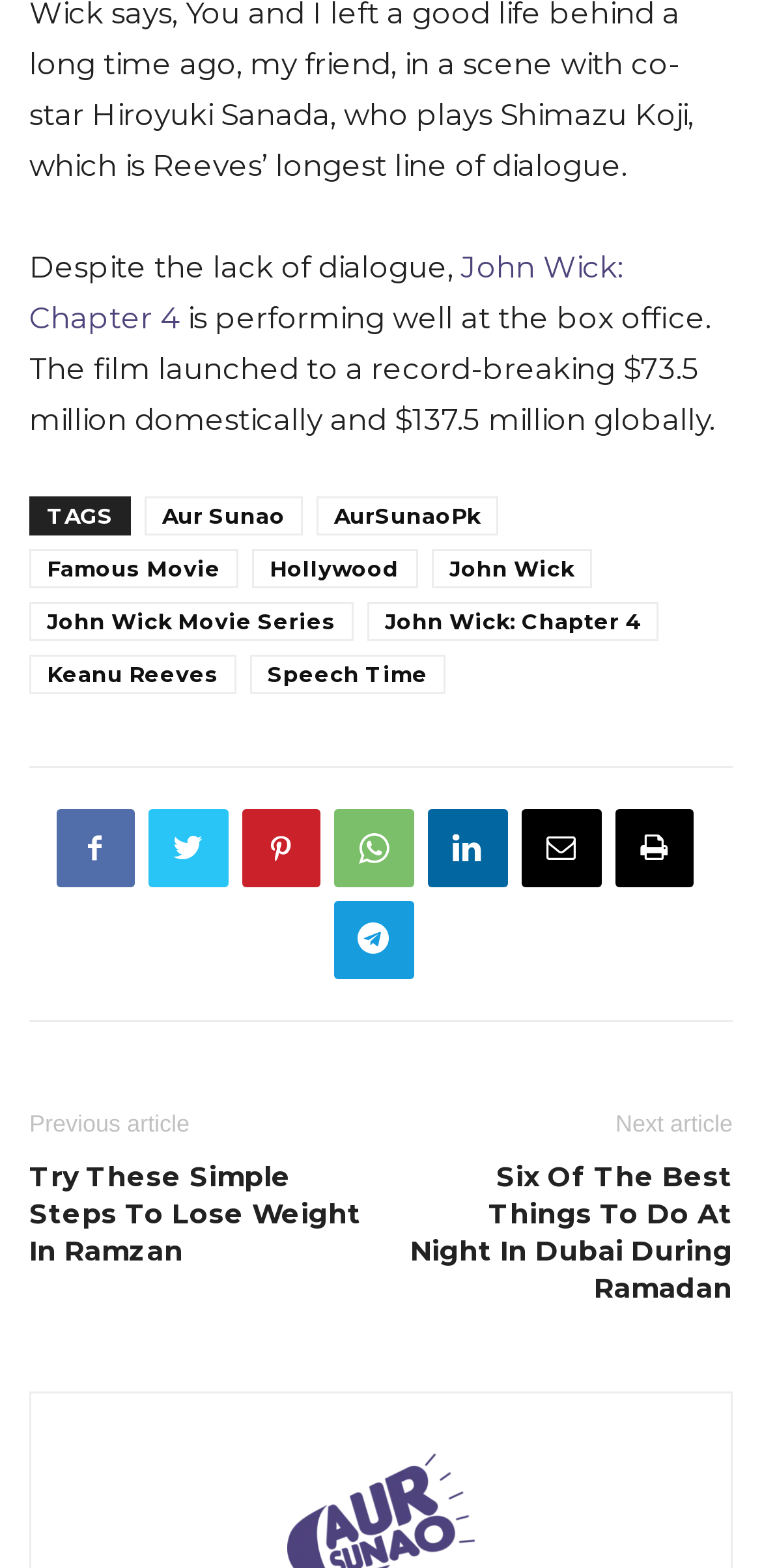Locate the bounding box of the user interface element based on this description: "Aur Sunao".

[0.19, 0.317, 0.397, 0.342]